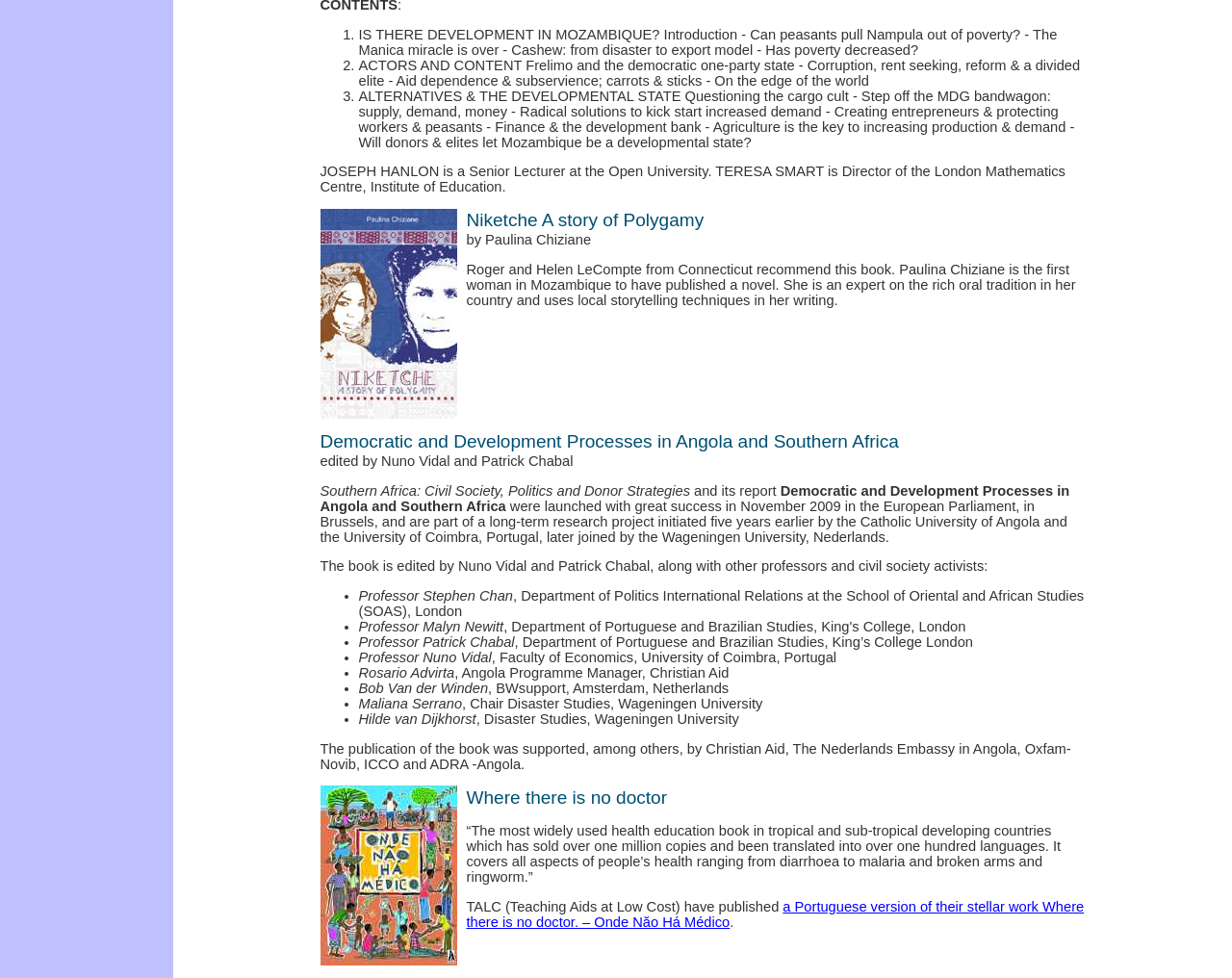Who edited the book 'Democratic and Development Processes in Angola and Southern Africa'?
Kindly offer a comprehensive and detailed response to the question.

The book 'Democratic and Development Processes in Angola and Southern Africa' was edited by Nuno Vidal and Patrick Chabal, which is mentioned in the static text element with the text 'edited by Nuno Vidal and Patrick Chabal'.